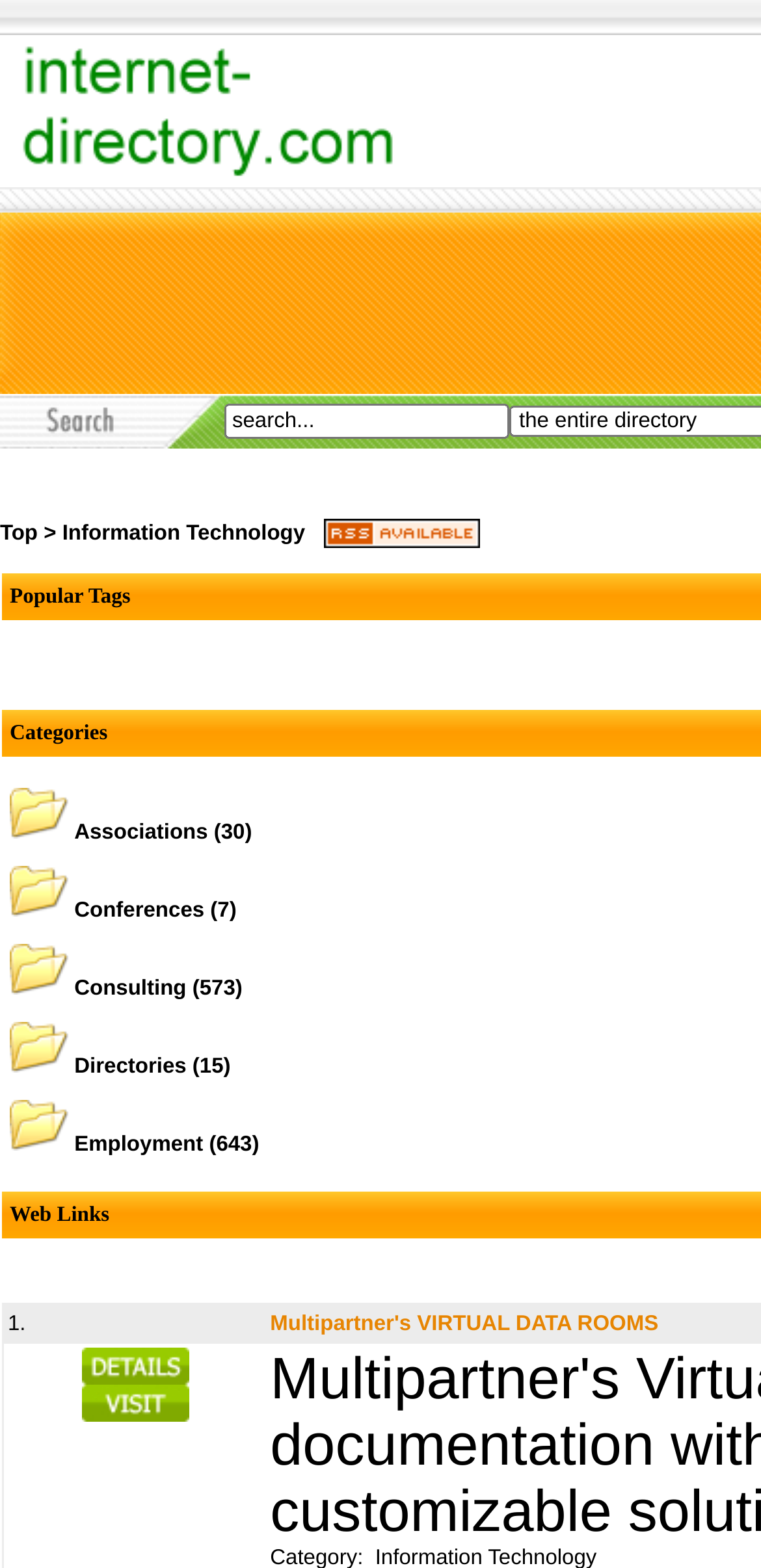Show the bounding box coordinates for the element that needs to be clicked to execute the following instruction: "search for companies". Provide the coordinates in the form of four float numbers between 0 and 1, i.e., [left, top, right, bottom].

[0.295, 0.256, 0.669, 0.281]